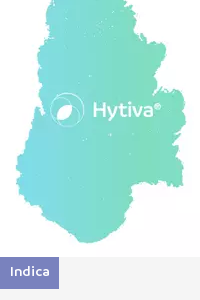Illustrate the image with a detailed and descriptive caption.

This image features a stylized representation of the cannabis strain "Hytiva." The design incorporates a gradient color scheme that transitions from teal to a lighter shade, creating a visually appealing backdrop. Centrally positioned within this artistic depiction is the Hytiva logo, which is prominently displayed, emphasizing brand identity. Below the logo, there is a purple label with the word "Indica," indicating the strain type. This combination of design elements and color enhances the overall aesthetic while conveying pertinent information about the product.